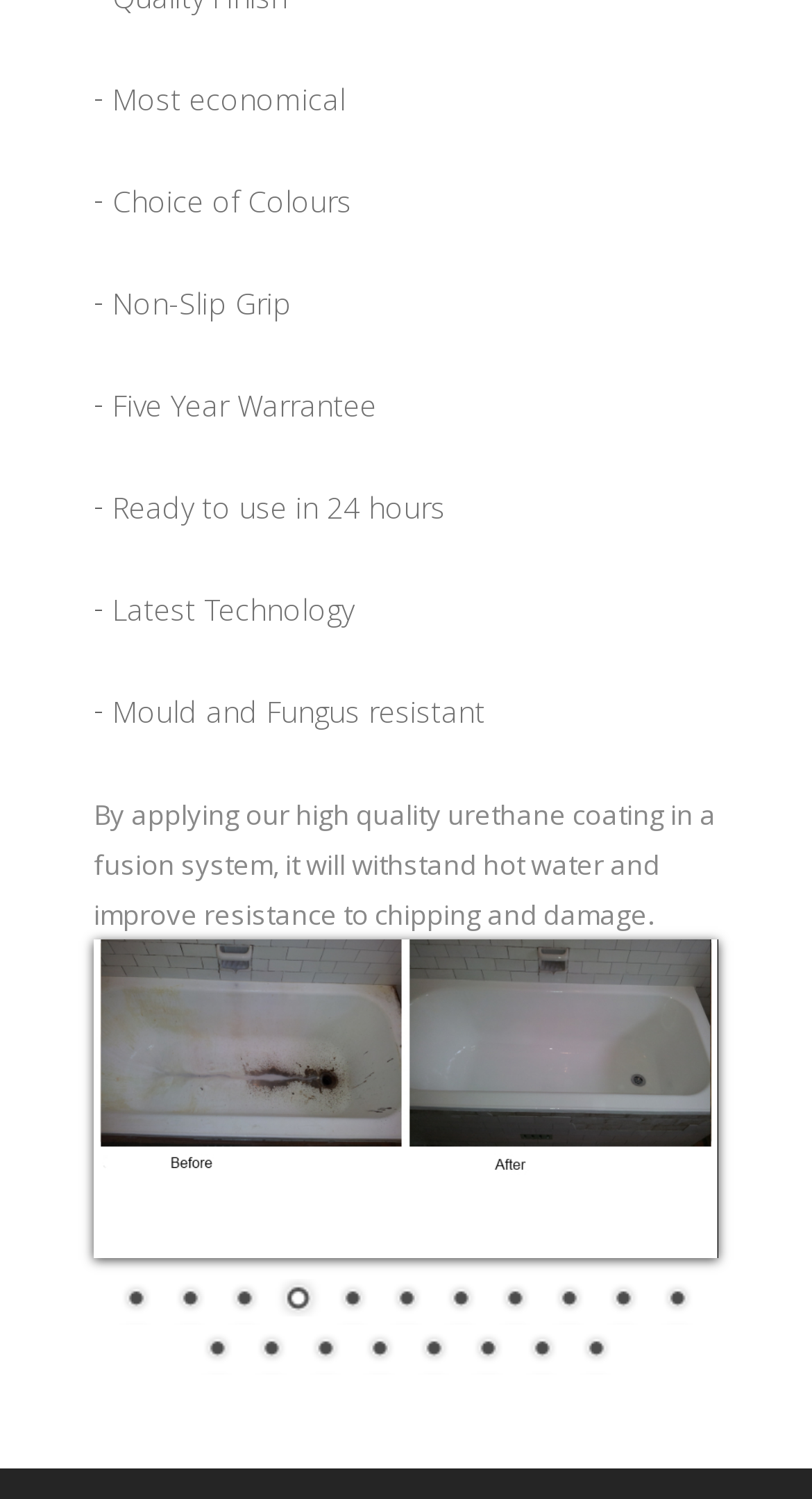Identify the bounding box coordinates of the clickable region to carry out the given instruction: "View the image".

[0.115, 0.627, 0.885, 0.84]